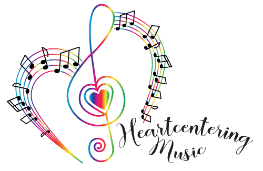What surrounds the central treble clef in the logo?
Please provide a single word or phrase answer based on the image.

Cheerful musical notes